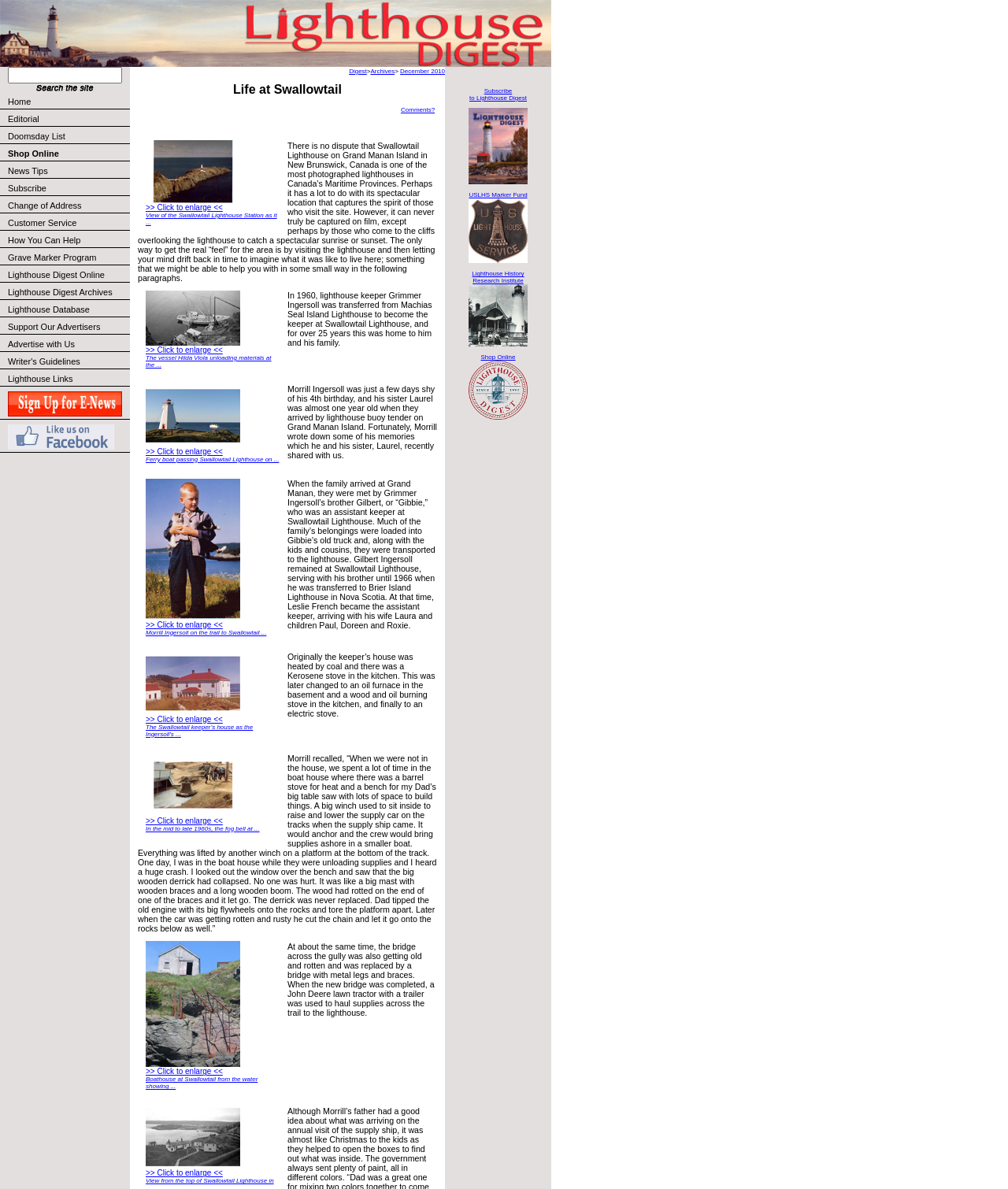Extract the bounding box coordinates of the UI element described: "Lighthouse Digest Online". Provide the coordinates in the format [left, top, right, bottom] with values ranging from 0 to 1.

[0.0, 0.224, 0.129, 0.238]